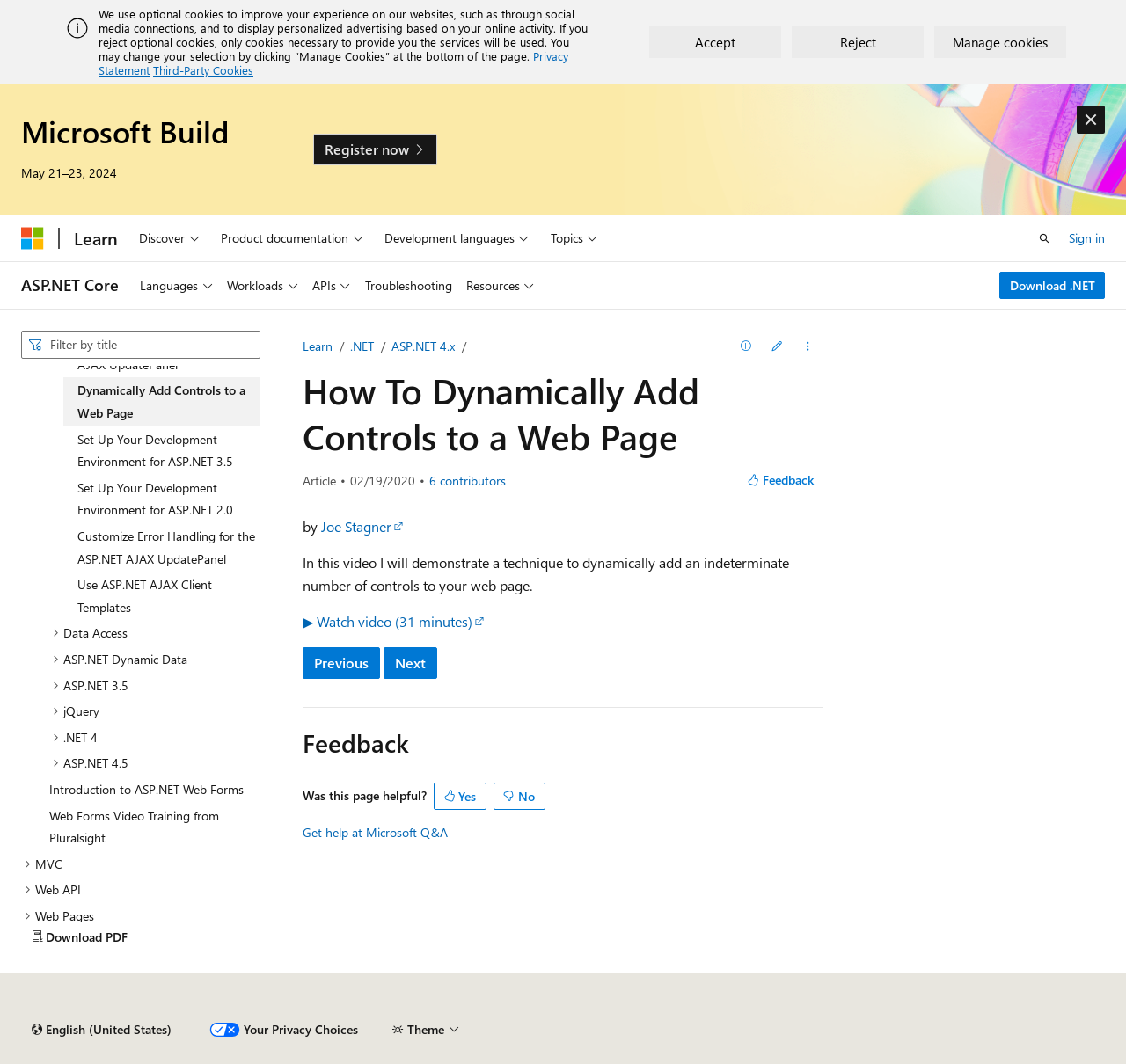Can you find the bounding box coordinates for the element to click on to achieve the instruction: "Edit"?

[0.676, 0.313, 0.704, 0.339]